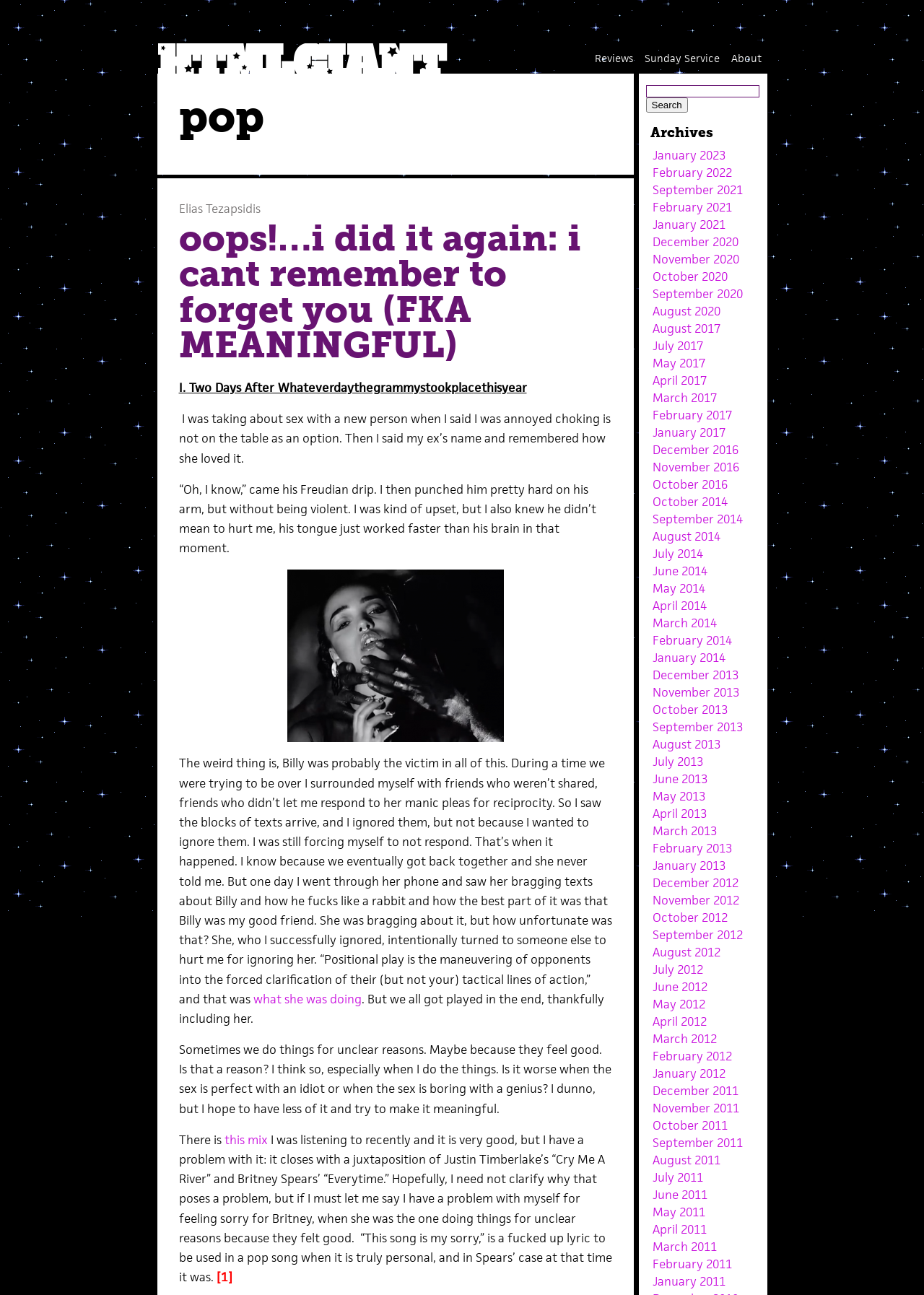Extract the bounding box coordinates for the UI element described by the text: "January 2023". The coordinates should be in the form of [left, top, right, bottom] with values between 0 and 1.

[0.706, 0.113, 0.785, 0.126]